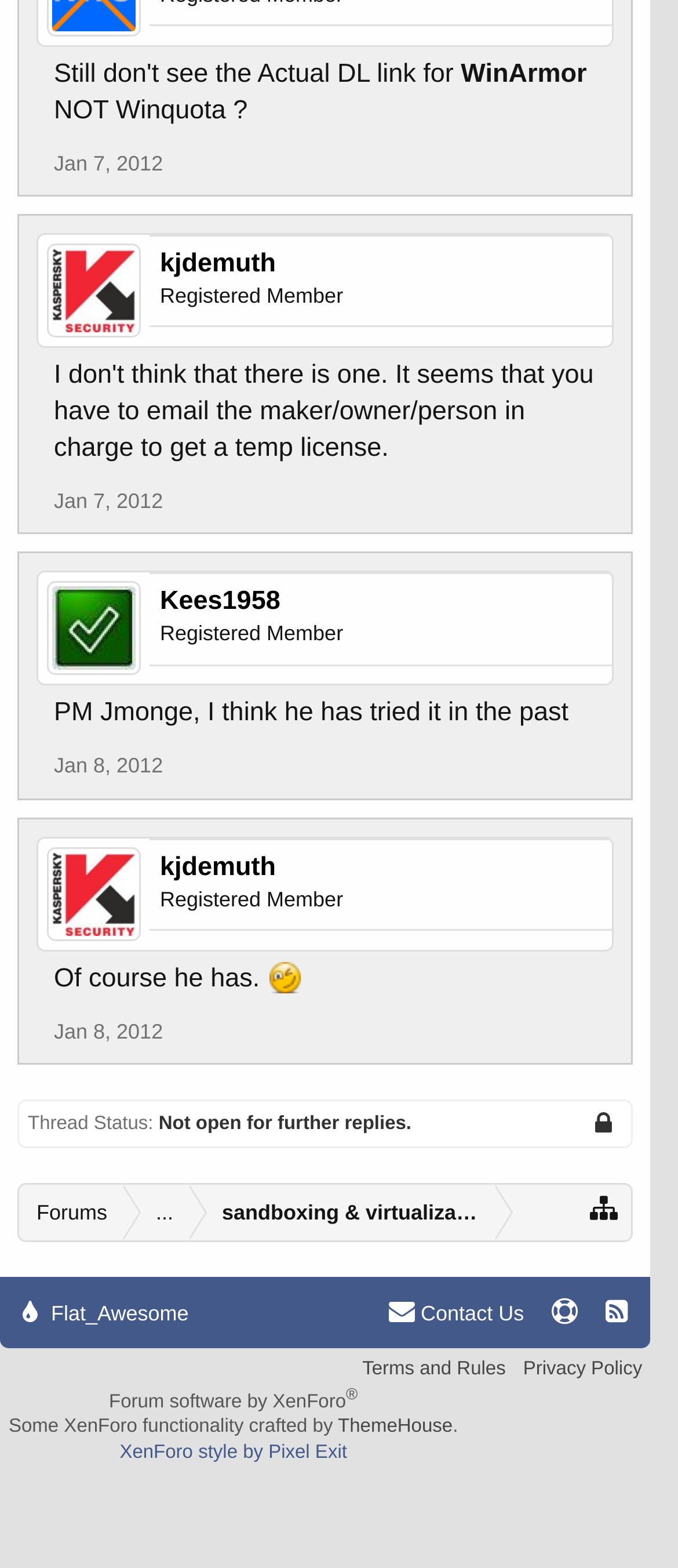What is the status of this thread?
Give a thorough and detailed response to the question.

I found a DescriptionList element with a term 'Thread Status:' and a detail 'Locked', indicating that the thread is locked and not open for further replies.